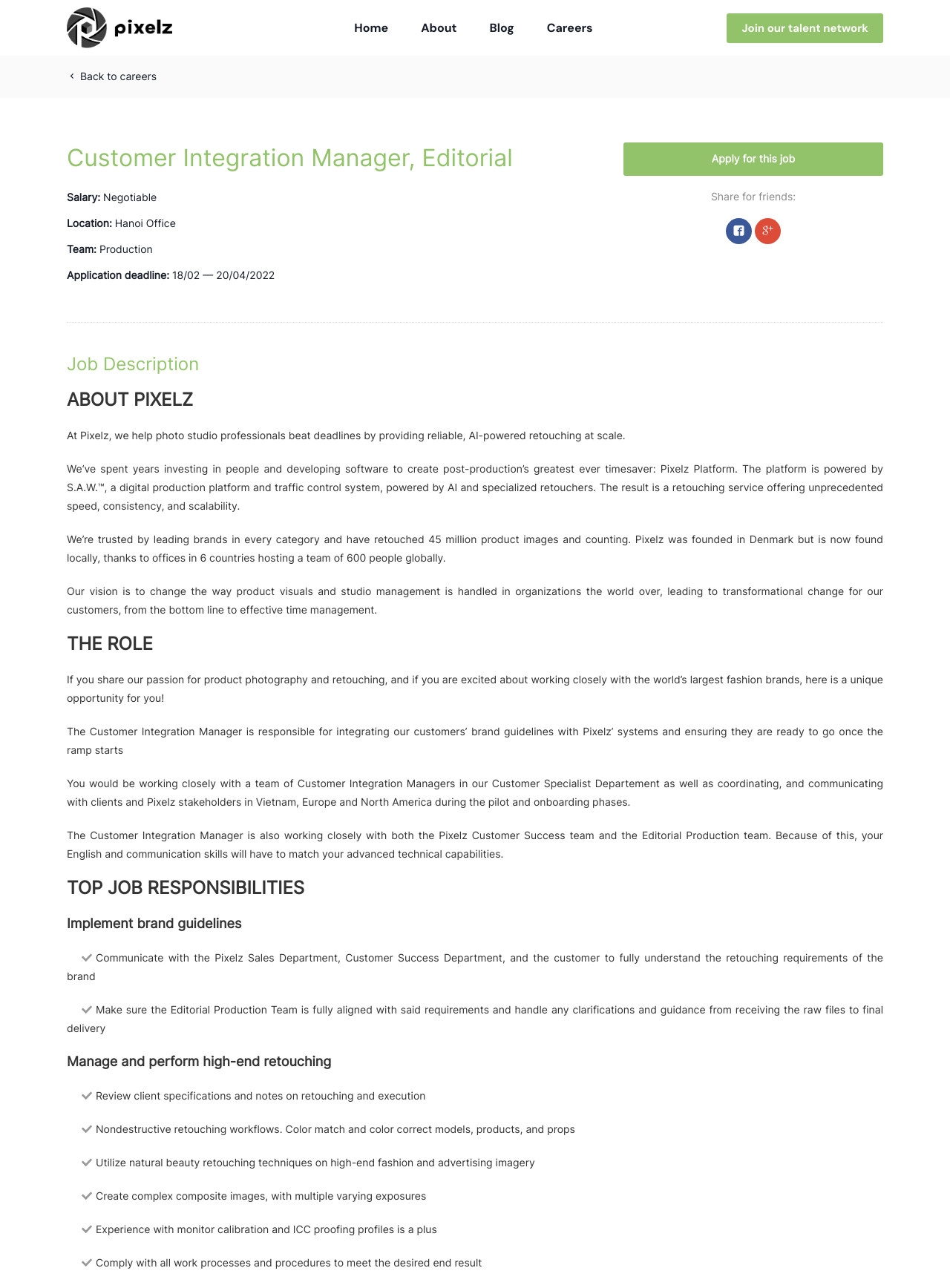Predict the bounding box of the UI element based on this description: "Apply for this job".

[0.656, 0.111, 0.93, 0.137]